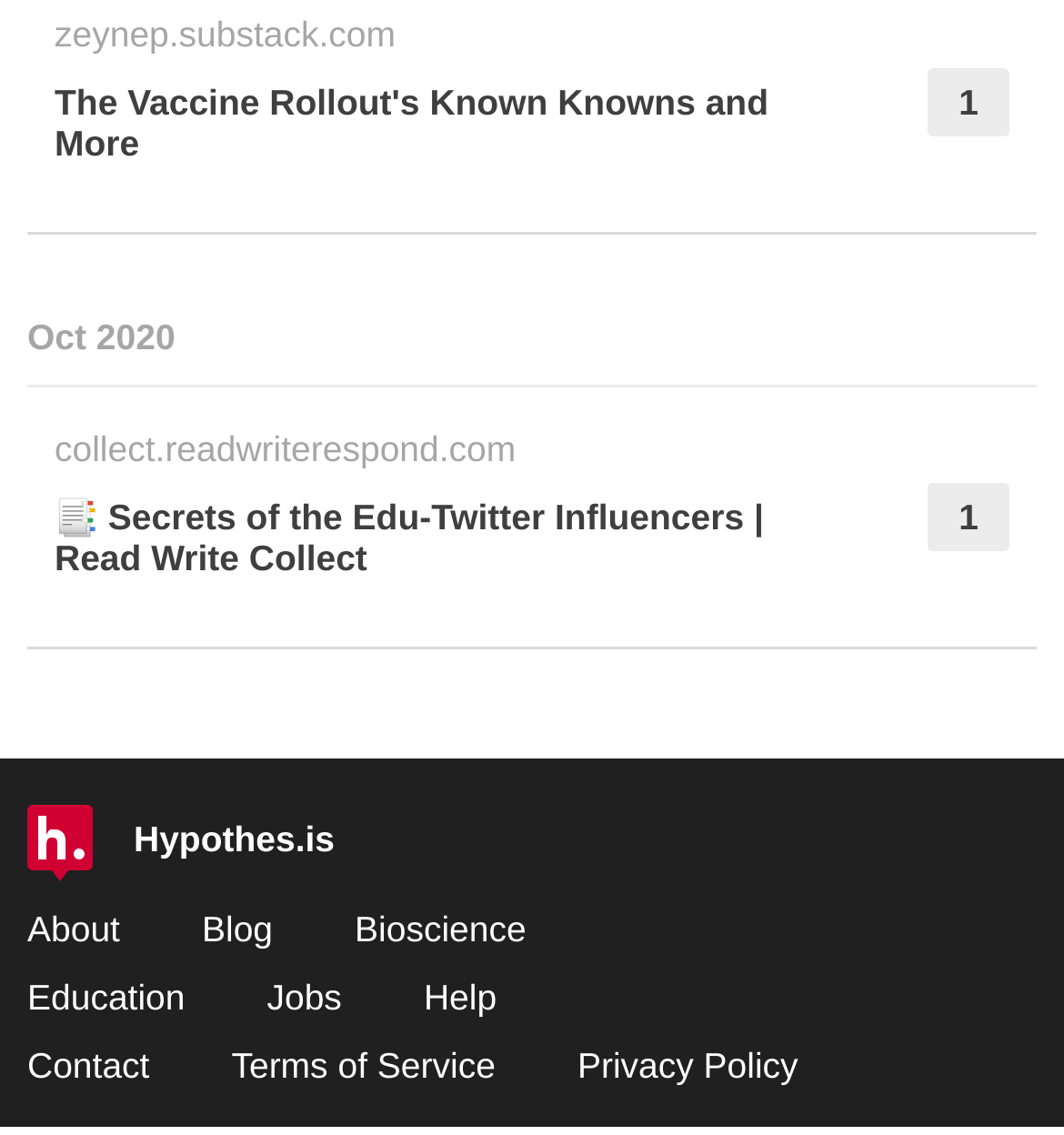Please identify the bounding box coordinates of the element that needs to be clicked to execute the following command: "check the terms of service". Provide the bounding box using four float numbers between 0 and 1, formatted as [left, top, right, bottom].

[0.217, 0.921, 0.466, 0.957]